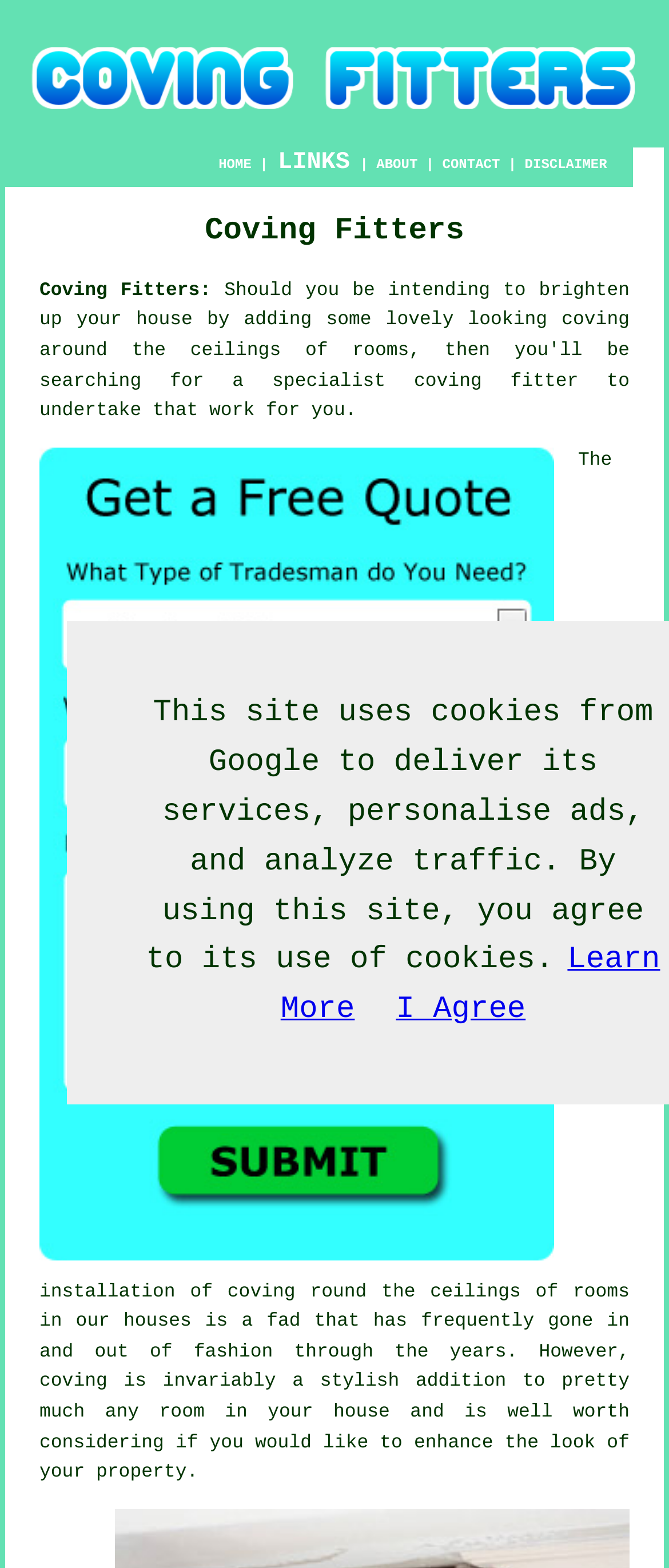Highlight the bounding box coordinates of the region I should click on to meet the following instruction: "Click on the DISCLAIMER link".

[0.784, 0.101, 0.907, 0.11]